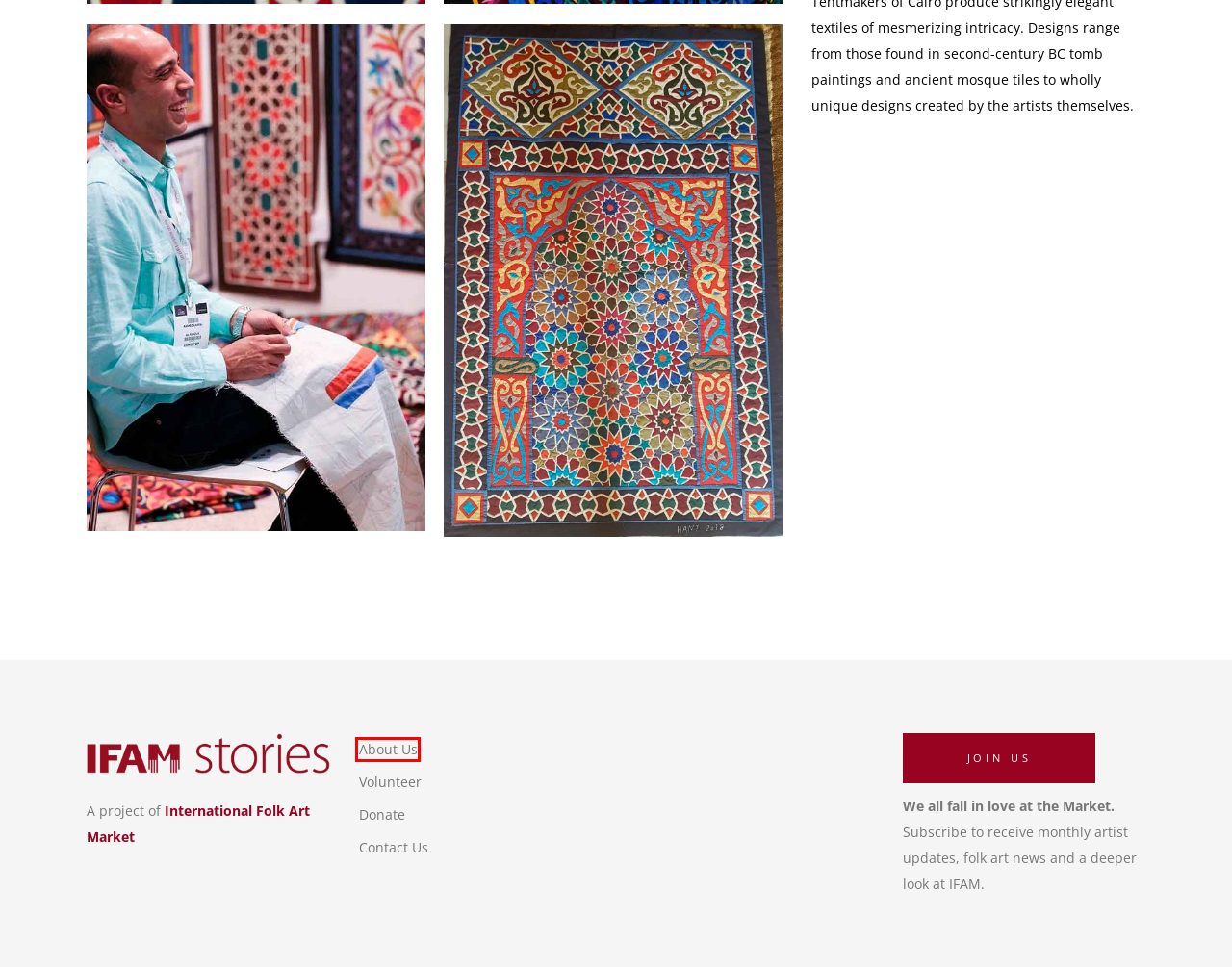You see a screenshot of a webpage with a red bounding box surrounding an element. Pick the webpage description that most accurately represents the new webpage after interacting with the element in the red bounding box. The options are:
A. About IFAM - IFAM Artist Stories
B. Textiles for Home Artists - IFAM Artist Stories
C. International Folk Art Market
D. 2022 Sponsor An Artist - IFAM Artist Stories
E. Egypt - IFAM Artist Stories
F. Donate to International Folk Art Market
G. Our Partners - IFAM Artist Stories
H. IFAM Artist Stories | International Folk Art Market

A